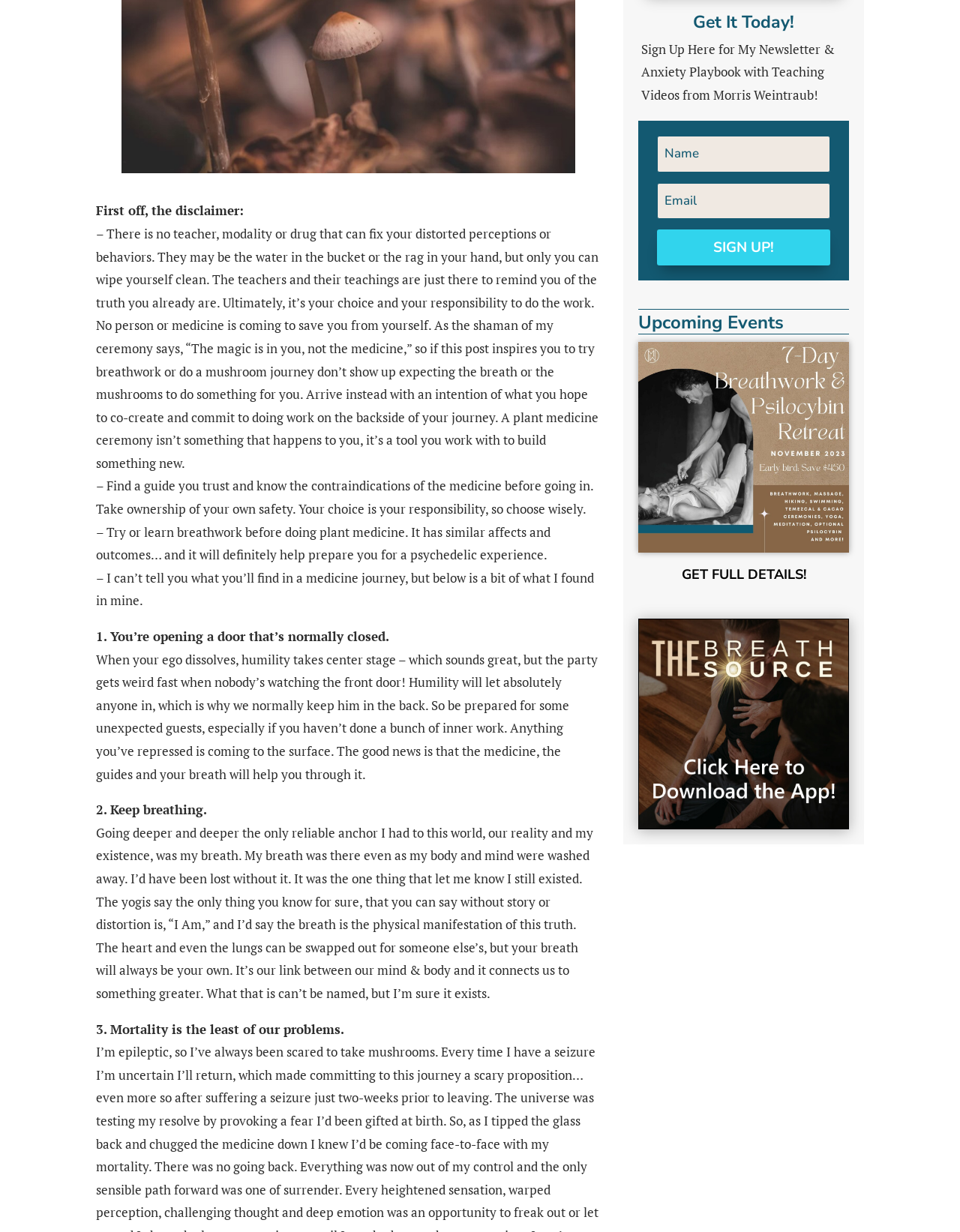Predict the bounding box coordinates of the UI element that matches this description: "Privacy Notice". The coordinates should be in the format [left, top, right, bottom] with each value between 0 and 1.

None